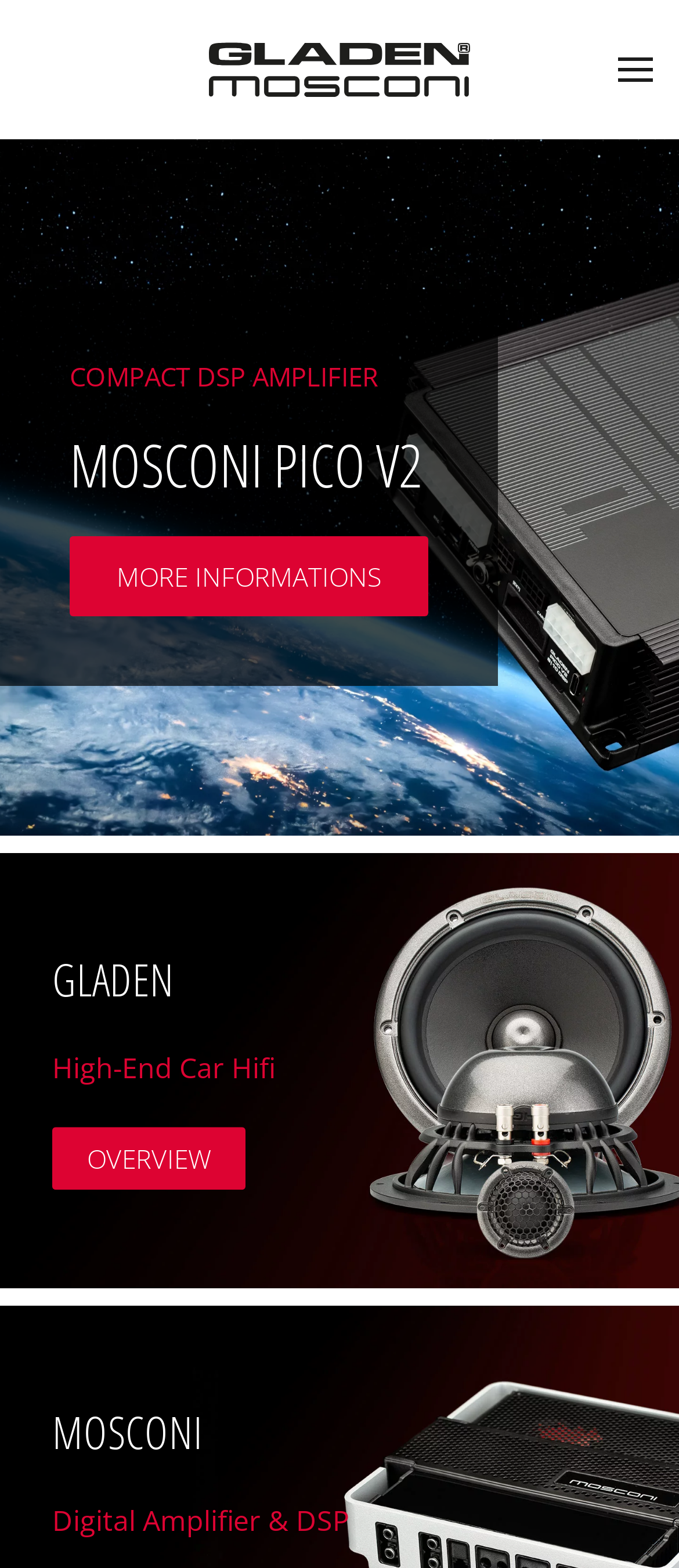How many tabs are present in the carousel?
Look at the image and respond with a single word or a short phrase.

6